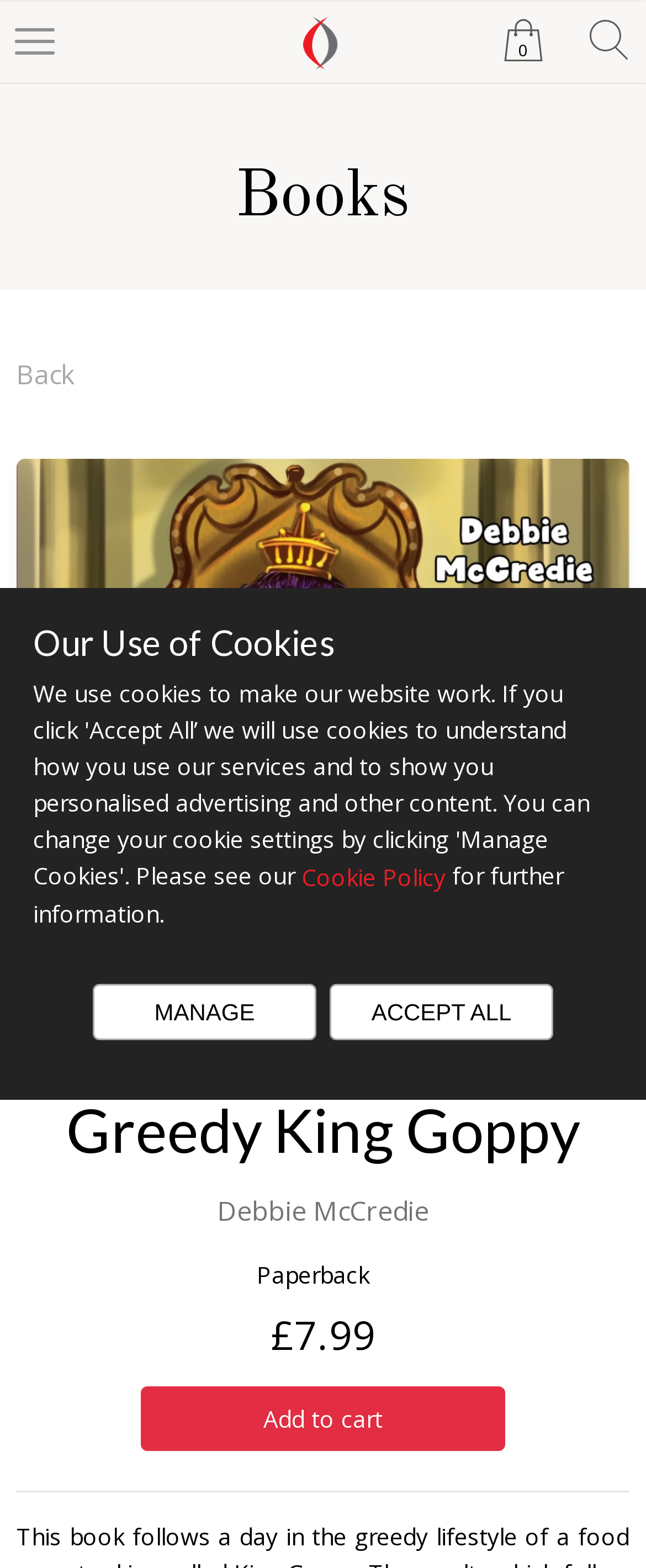What is the price of the book?
Answer the question with just one word or phrase using the image.

£7.99